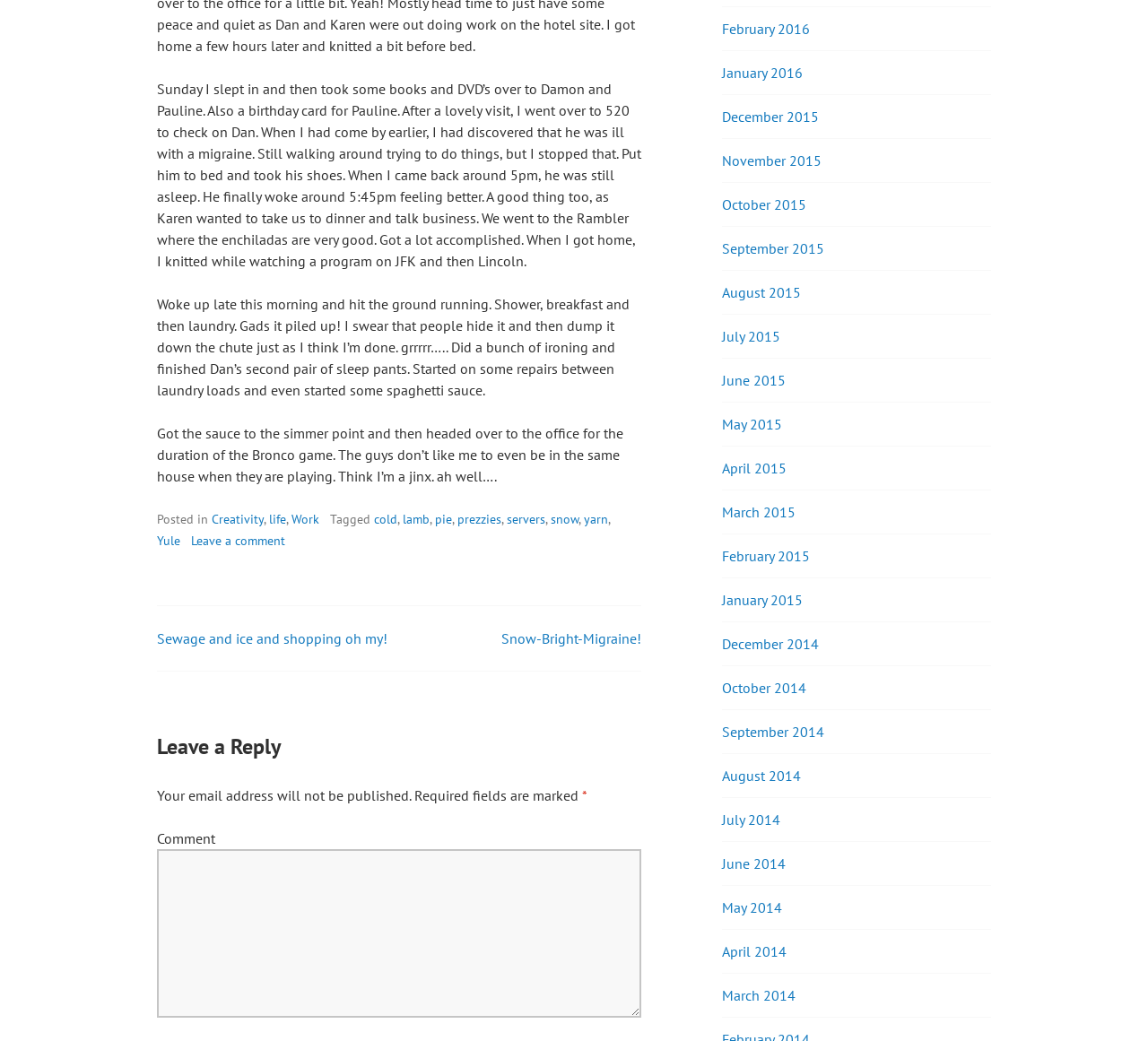Based on the description "October 2014", find the bounding box of the specified UI element.

[0.629, 0.652, 0.702, 0.669]